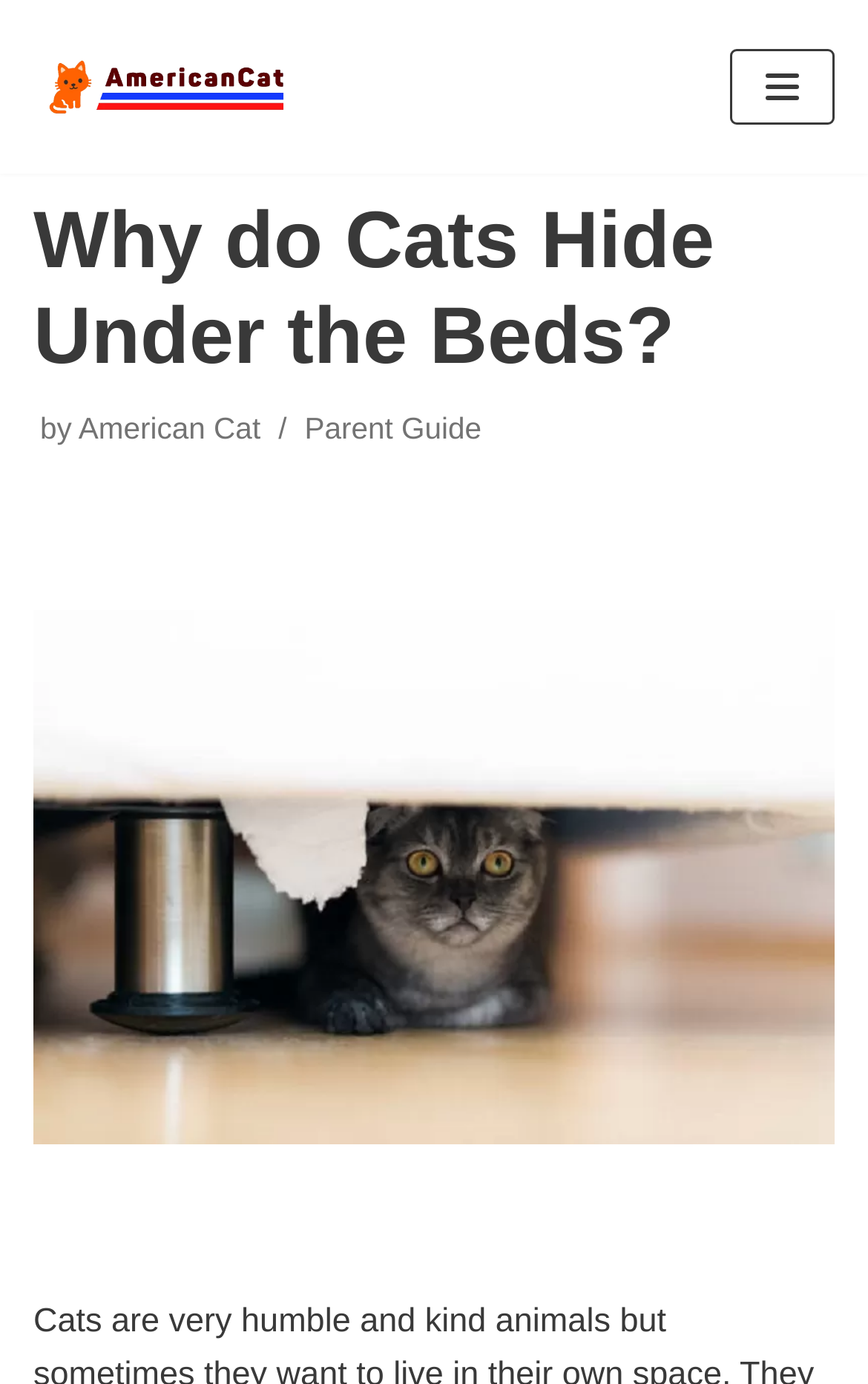Offer a meticulous description of the webpage's structure and content.

The webpage is about the behavior of cats hiding under beds, with the main title "Why do Cats Hide Under the Beds?" prominently displayed. At the top left of the page, there is a link to "Skip to content" and a link to the website's name, "American Cat Made For Your Cat By Cat". On the top right, there is a button to open the navigation menu.

Below the title, there is a subtitle "by American Cat" and a link to "Parent Guide". The main content of the page is accompanied by an image of a gray cat hiding under the bed, which takes up most of the page's width. The image is positioned below the title and subtitle, and above the main text, which is not explicitly described in the accessibility tree but is likely to be the main article discussing the reasons behind cats' behavior of hiding under beds.